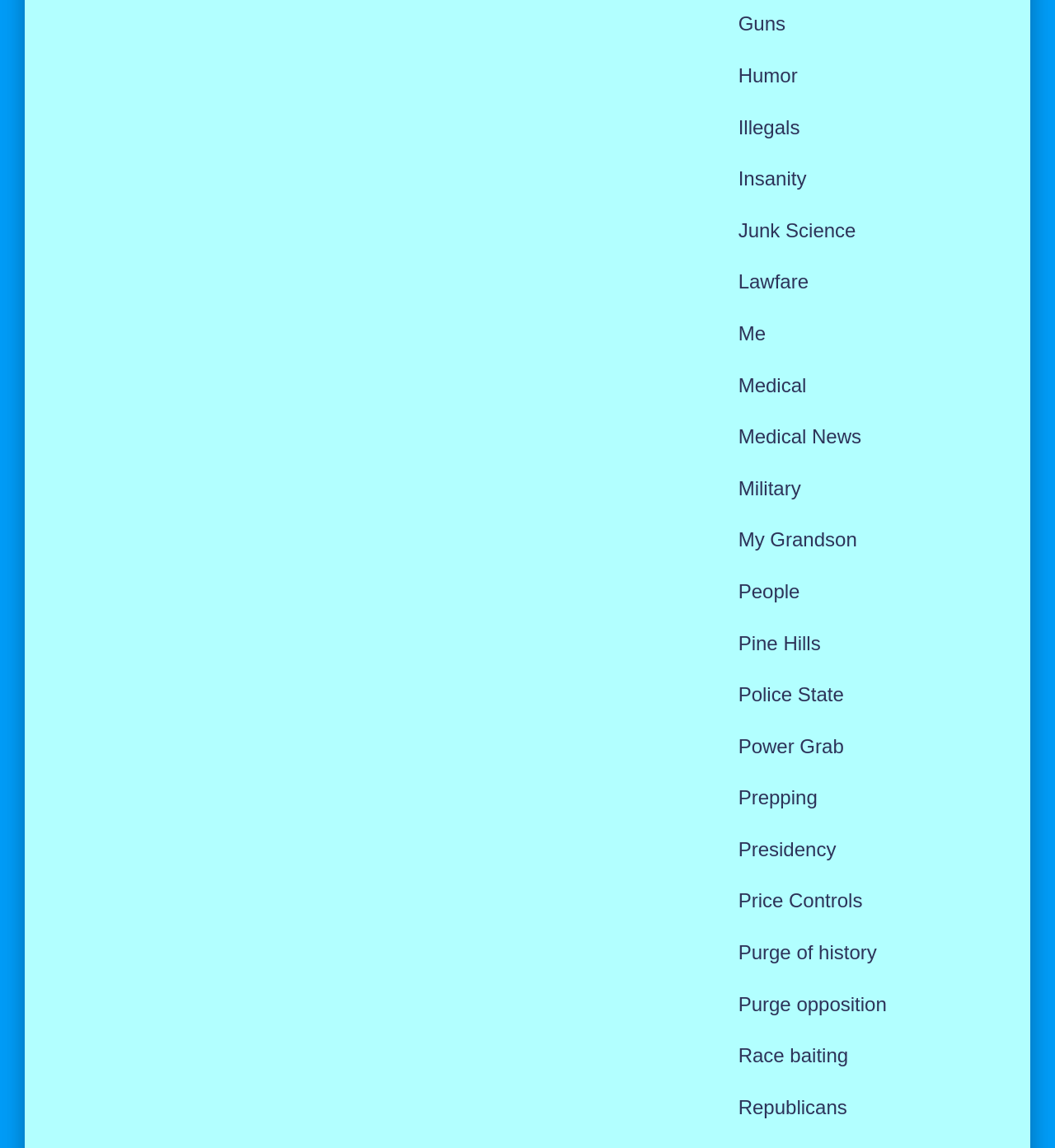Pinpoint the bounding box coordinates of the element to be clicked to execute the instruction: "Visit the Humor page".

[0.7, 0.056, 0.756, 0.075]